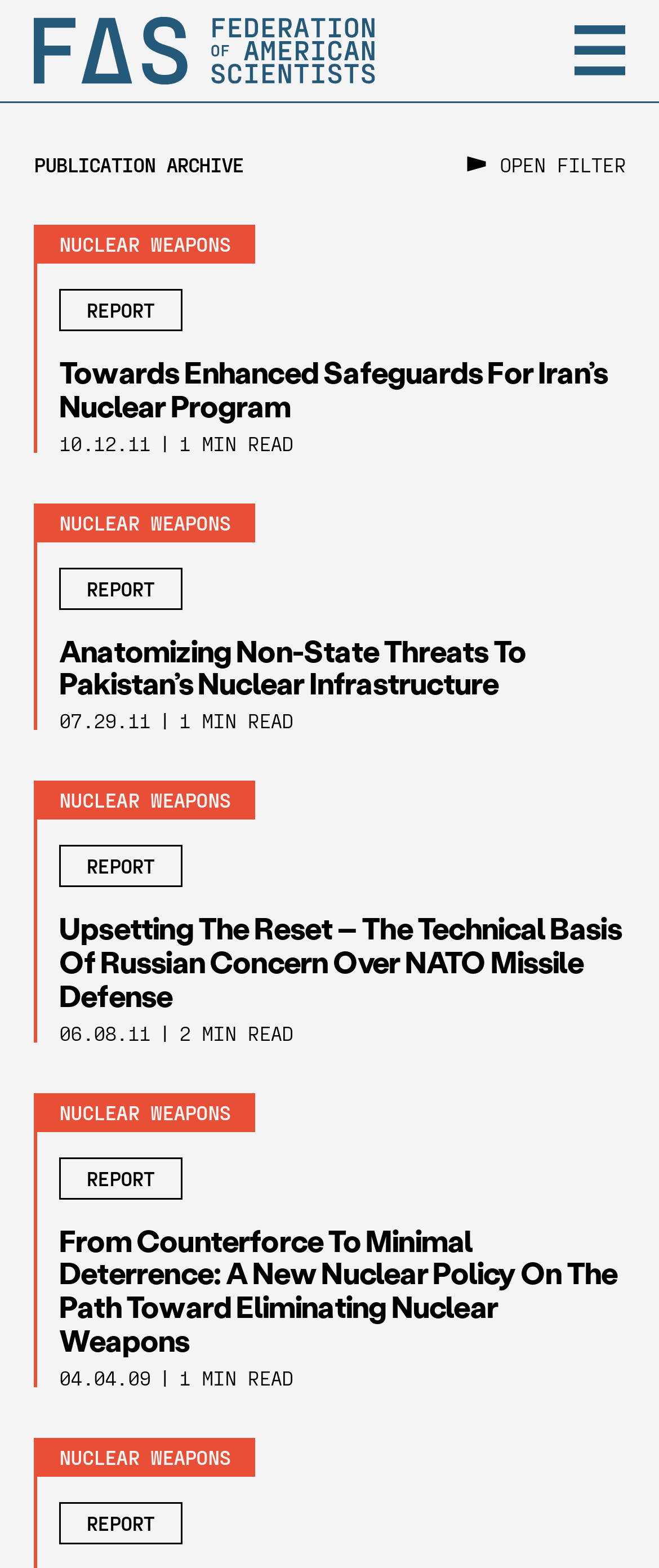Respond to the question with just a single word or phrase: 
What is the function of the 'OPEN FILTER' text?

Filtering